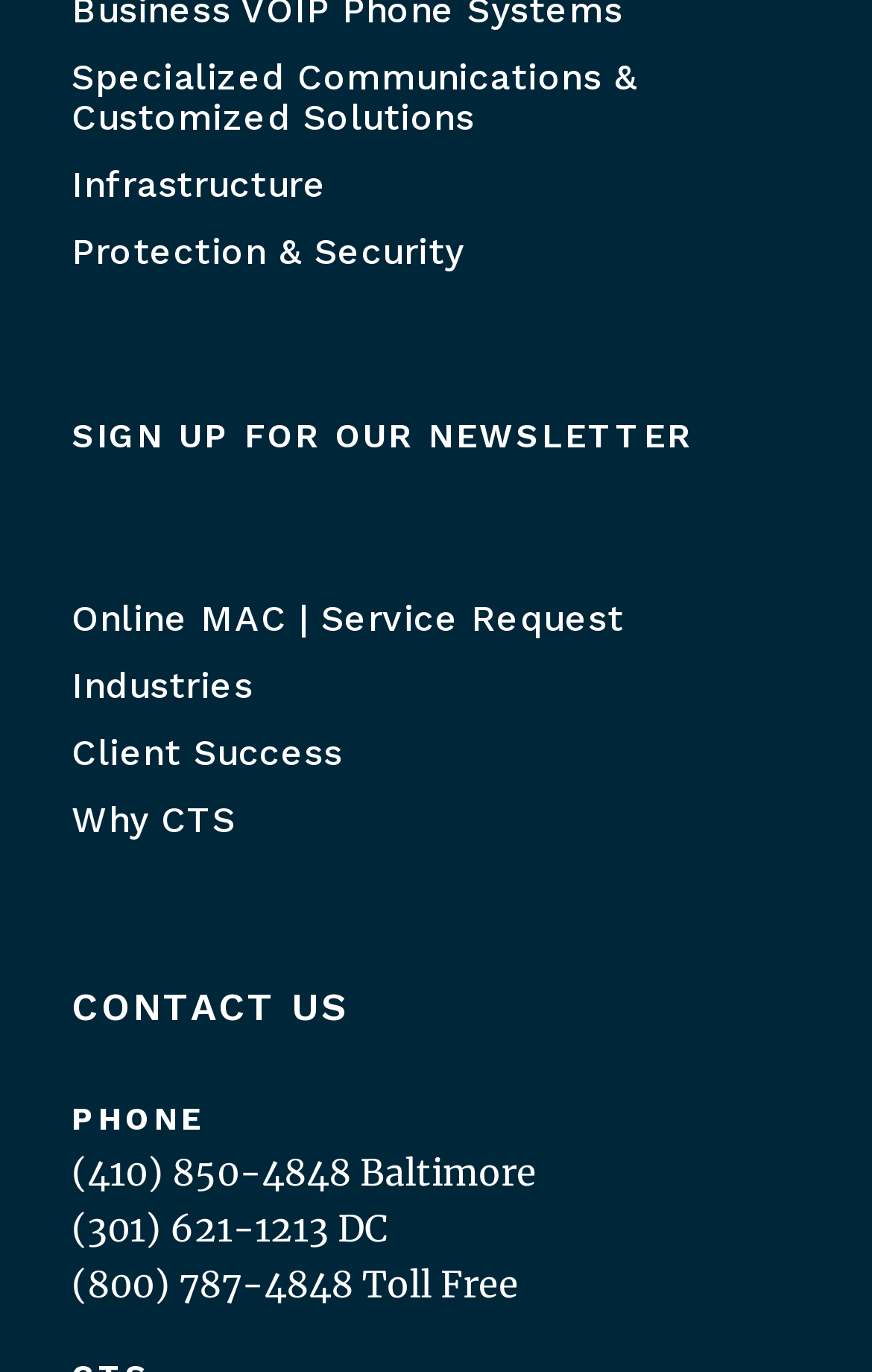Please indicate the bounding box coordinates for the clickable area to complete the following task: "Contact us". The coordinates should be specified as four float numbers between 0 and 1, i.e., [left, top, right, bottom].

[0.082, 0.718, 0.4, 0.75]